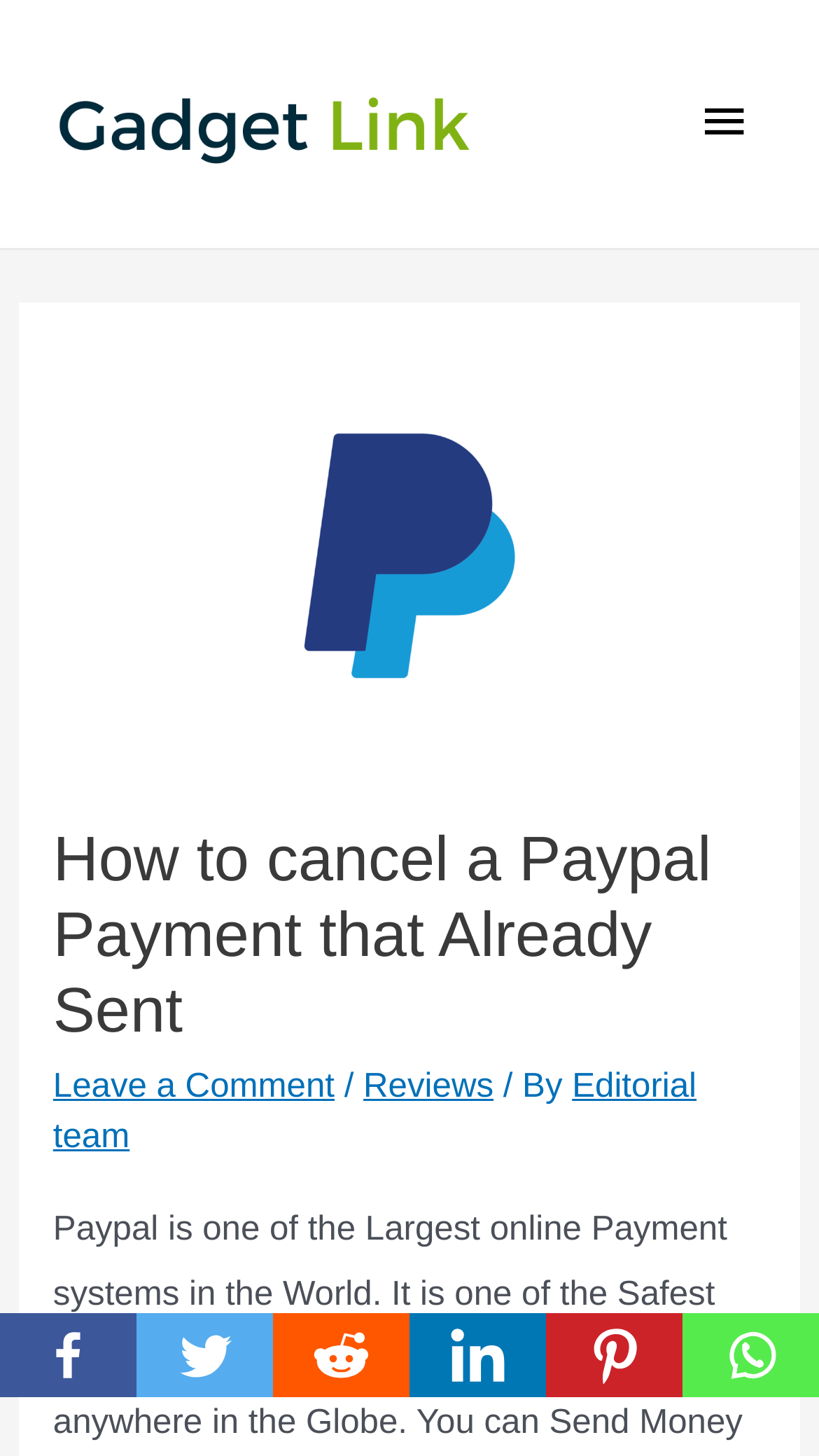Can you find the bounding box coordinates for the element that needs to be clicked to execute this instruction: "Search for something"? The coordinates should be given as four float numbers between 0 and 1, i.e., [left, top, right, bottom].

None